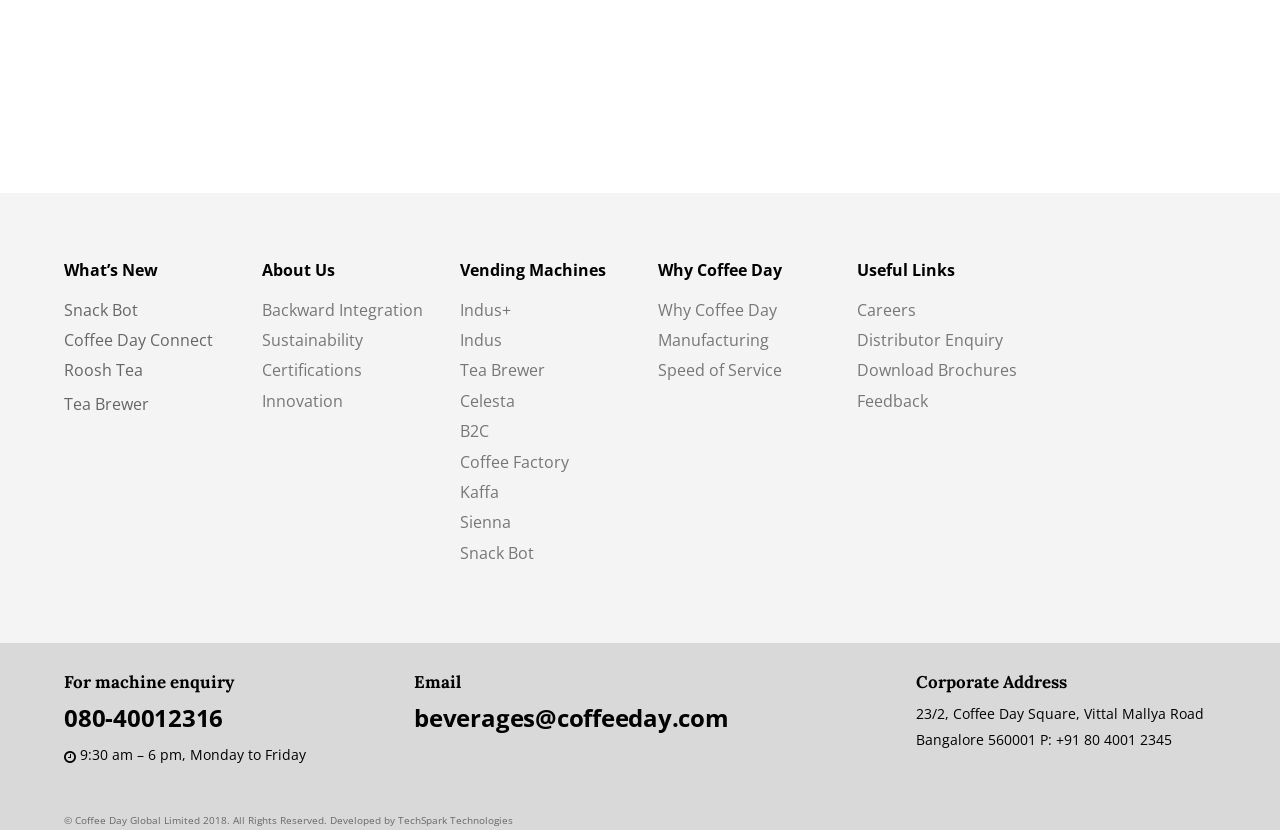Locate the bounding box coordinates of the clickable area to execute the instruction: "Click on Snack Bot". Provide the coordinates as four float numbers between 0 and 1, represented as [left, top, right, bottom].

[0.05, 0.245, 0.108, 0.272]